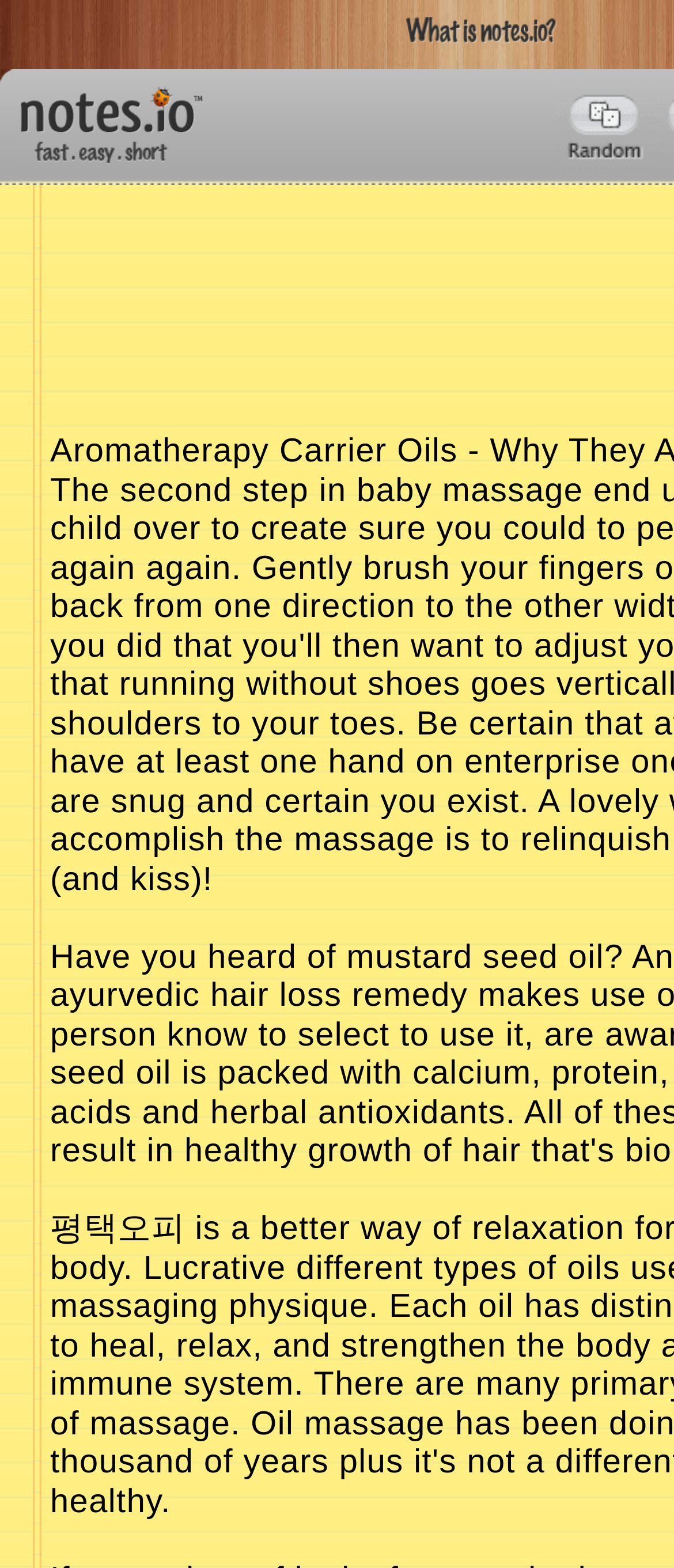Reply to the question with a single word or phrase:
What is the relationship between the 'What is notes.io?' heading and the image?

They are related